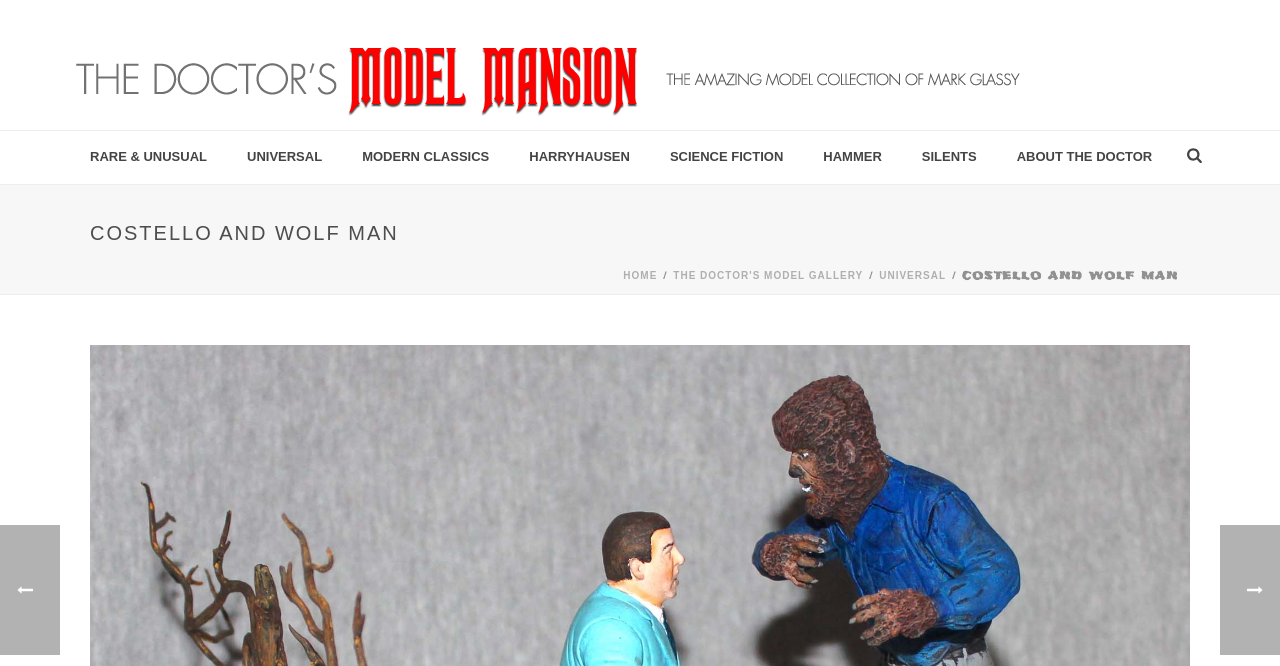Kindly determine the bounding box coordinates for the clickable area to achieve the given instruction: "Click on The Doctor's Model Mansion link".

[0.055, 0.0, 0.805, 0.195]